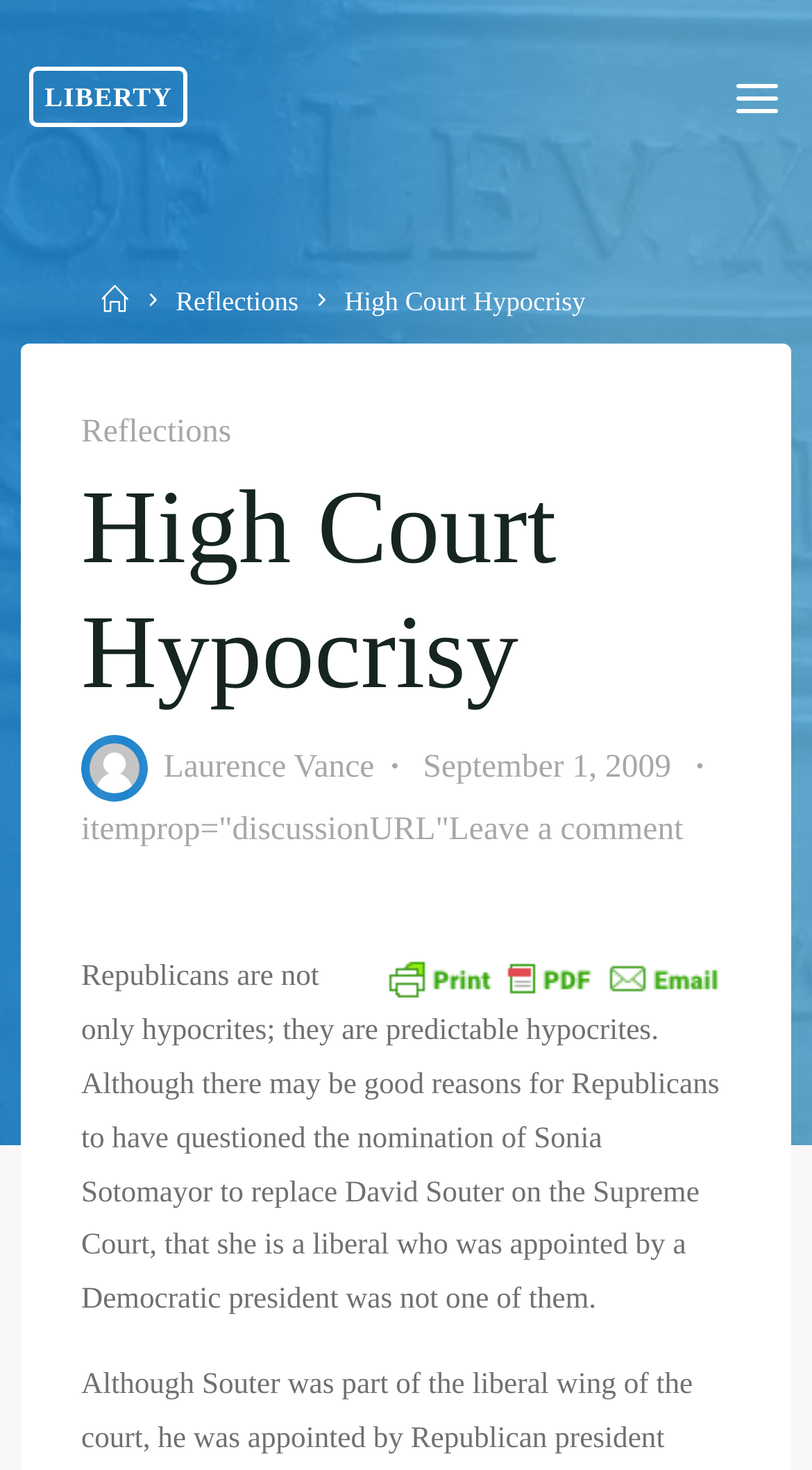Please locate the UI element described by "parent_node: LIBERTY" and provide its bounding box coordinates.

[0.902, 0.014, 0.963, 0.12]